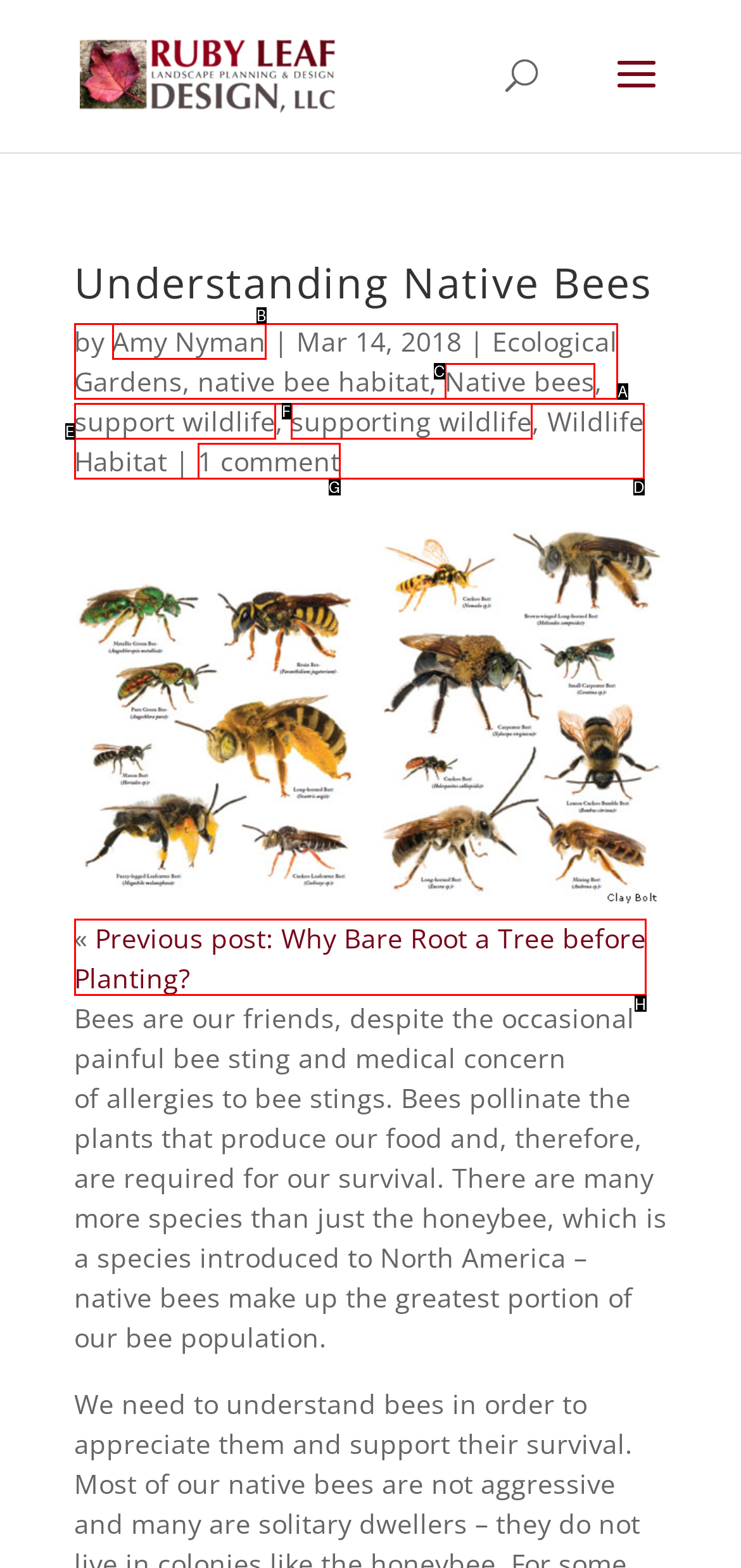Which option should be clicked to complete this task: view previous post
Reply with the letter of the correct choice from the given choices.

H